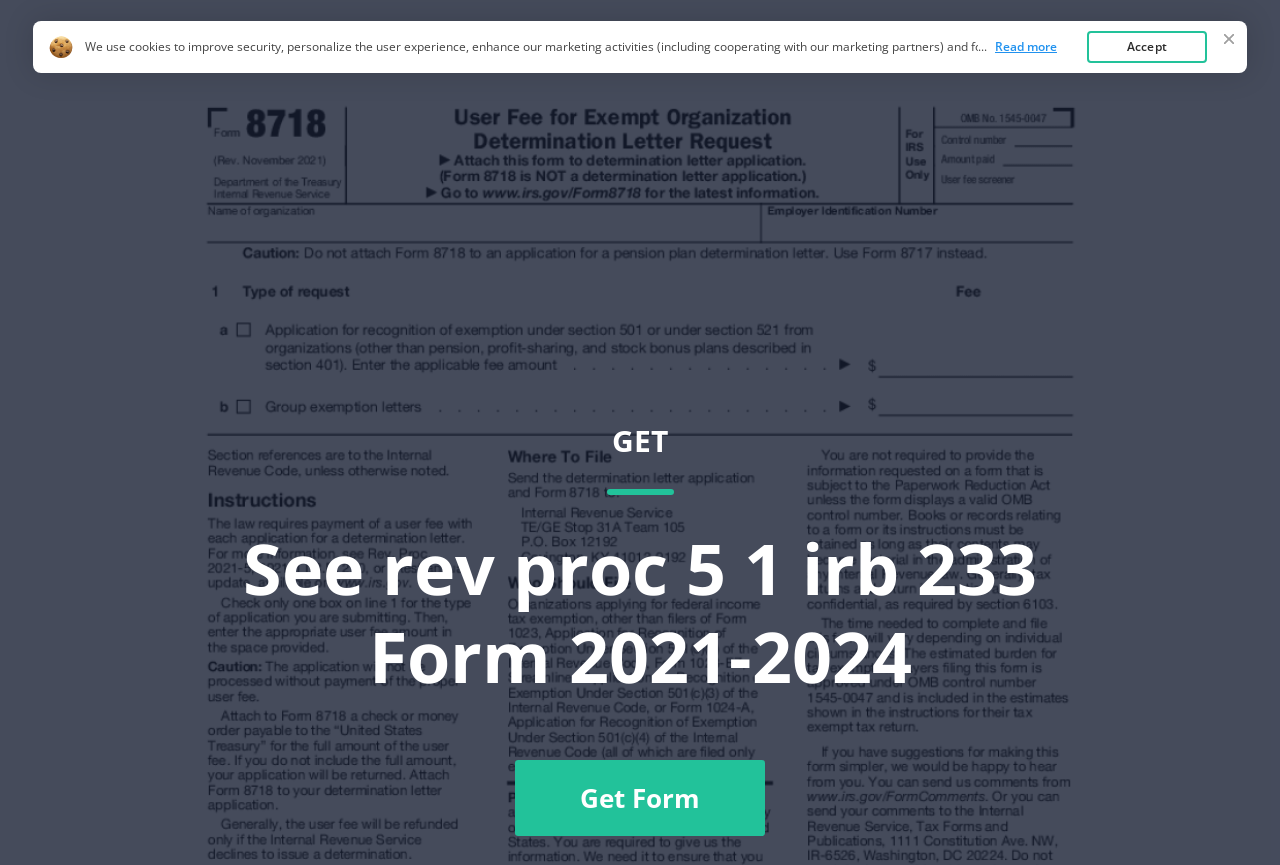Respond to the question below with a single word or phrase: What type of form is available on this webpage?

Tax form